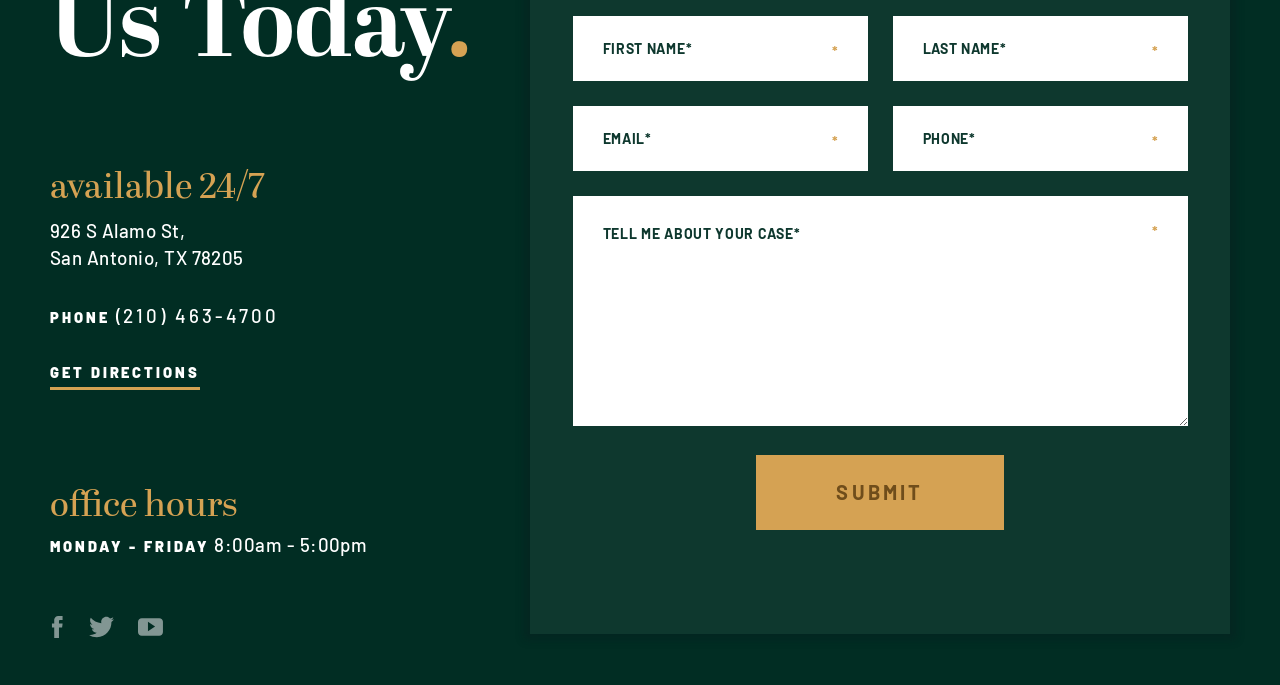What is the purpose of the form?
Please provide a single word or phrase as the answer based on the screenshot.

Unknown